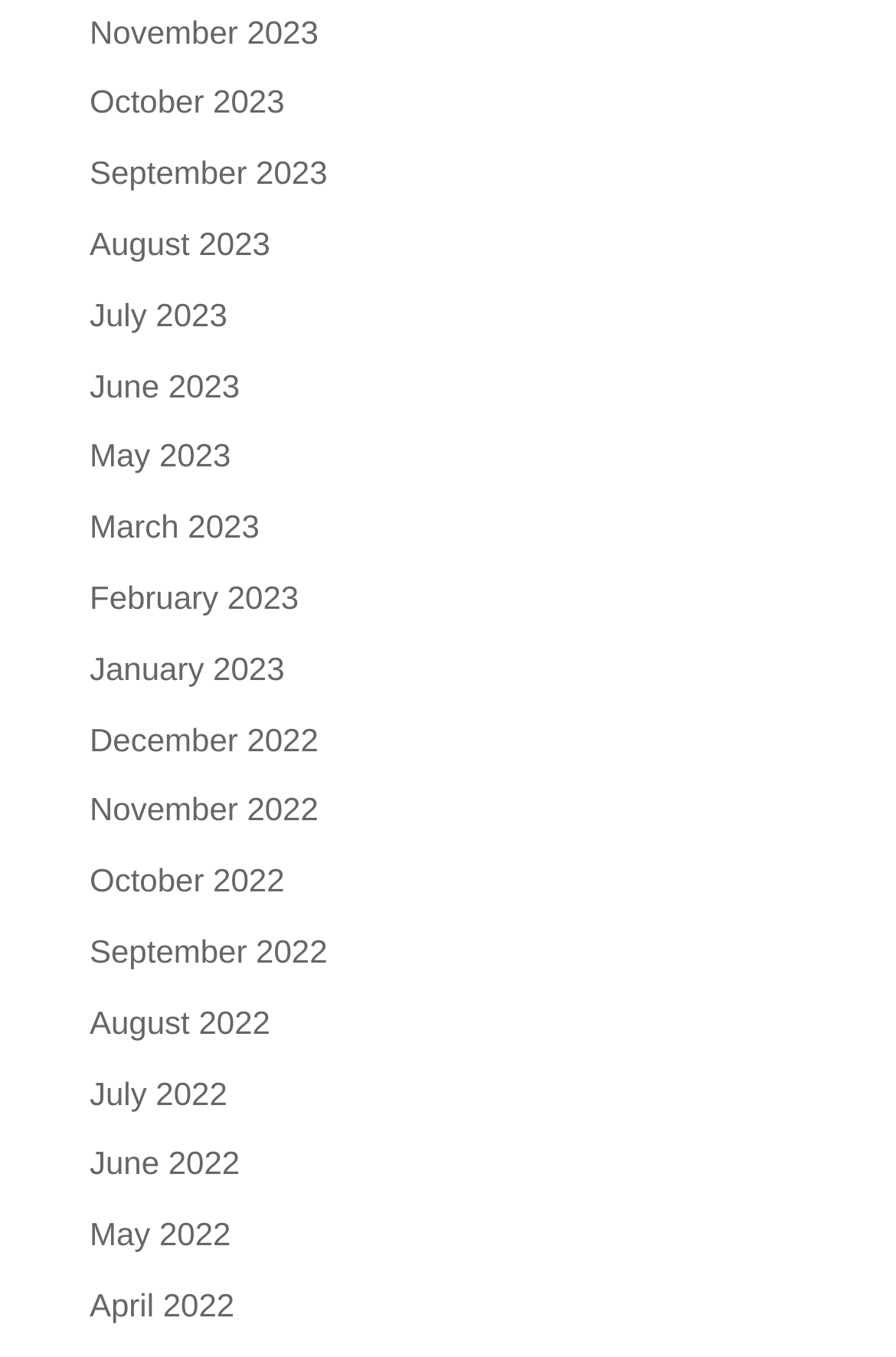Could you indicate the bounding box coordinates of the region to click in order to complete this instruction: "View Africa news".

None